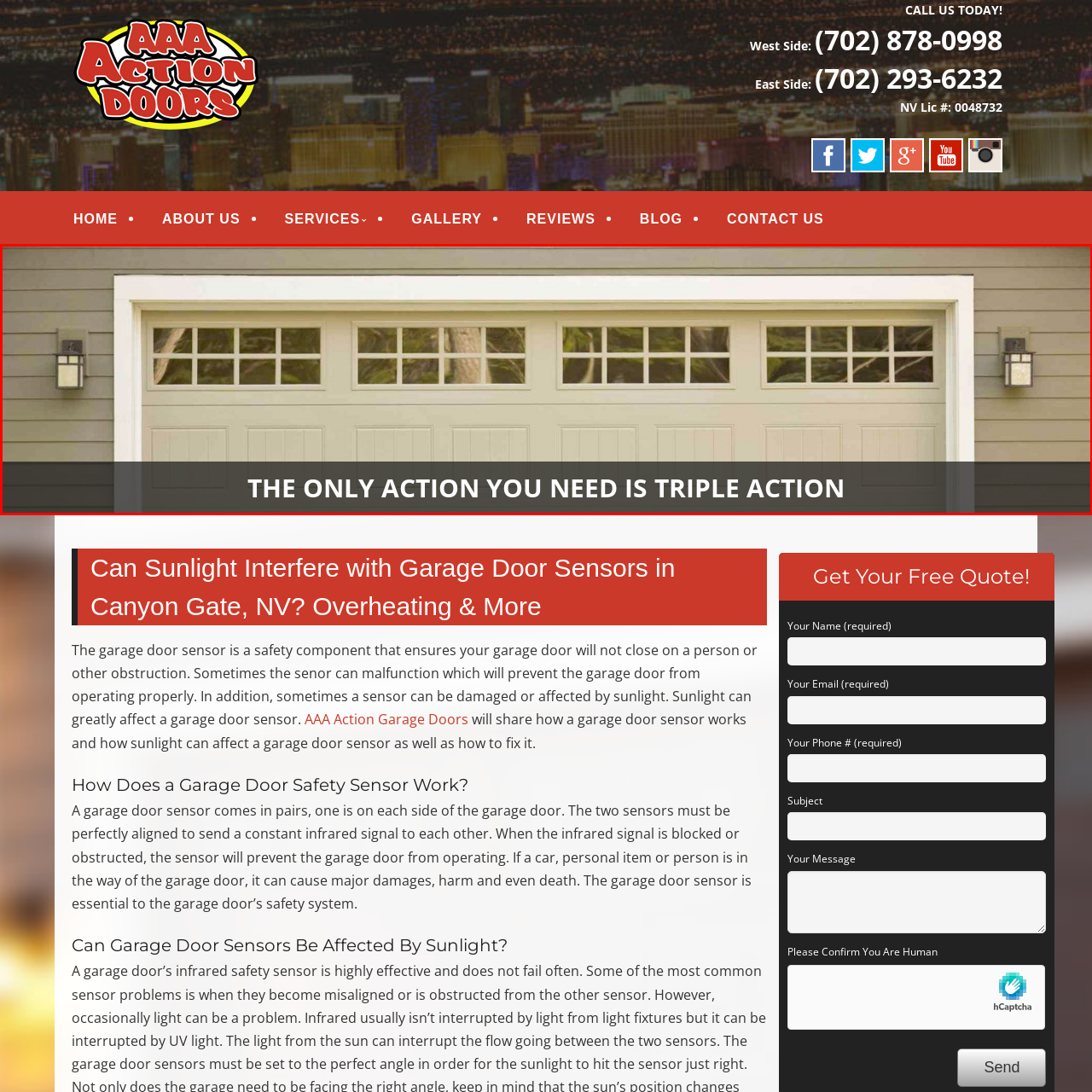Compose a thorough description of the image encased in the red perimeter.

The image showcases a modern garage door with a sleek design, featuring rectangular windows at the top that allow natural light to filter through. The door is complemented by elegant wall-mounted sconces on either side, adding a touch of sophistication to the exterior. Below the door, a bold caption reads, "THE ONLY ACTION YOU NEED IS TRIPLE ACTION," emphasizing the importance of safety and functionality in garage doors. This visual conveys a sense of reliability and stylish design, aligning with the services offered by AAA Action Doors, which include installation and repair of garage doors in the Las Vegas area.